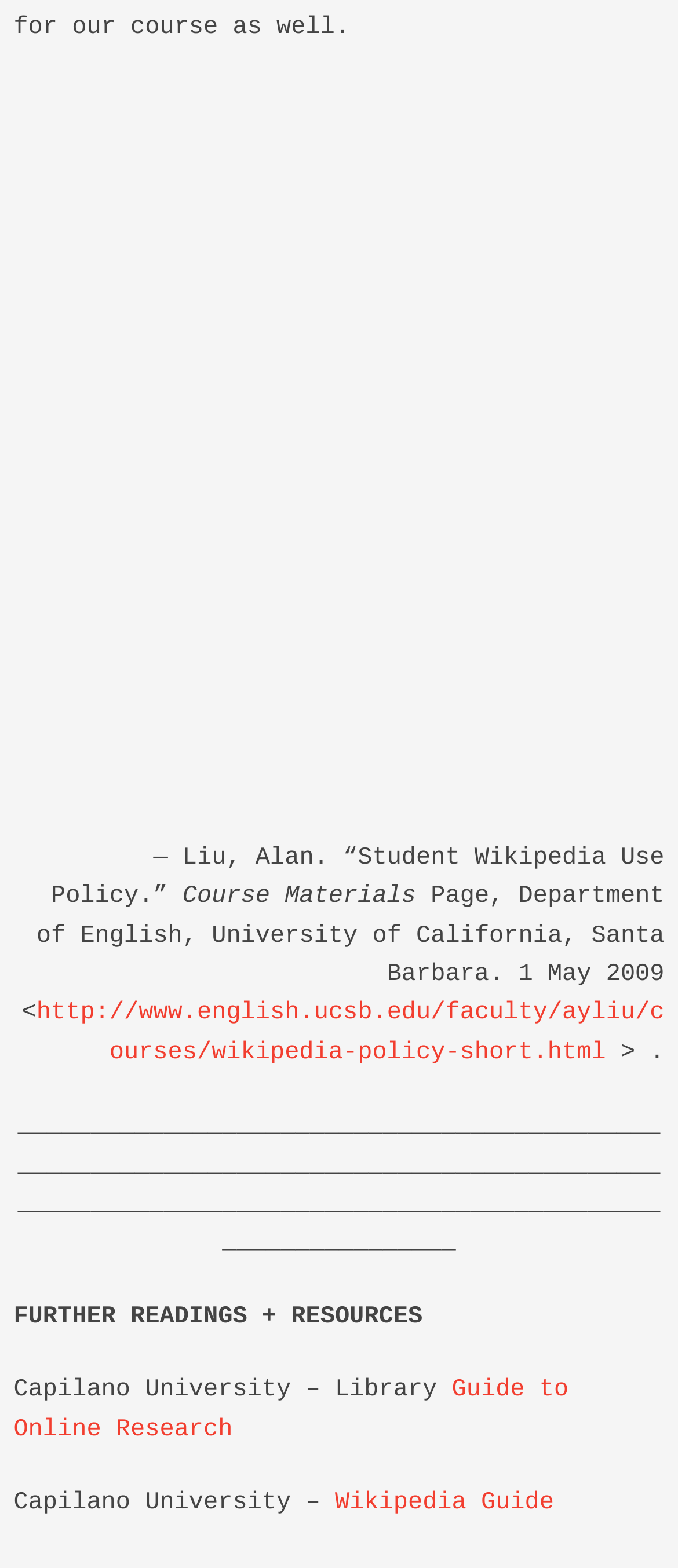Answer the question with a single word or phrase: 
What is the title of the further readings section?

FURTHER READINGS + RESOURCES